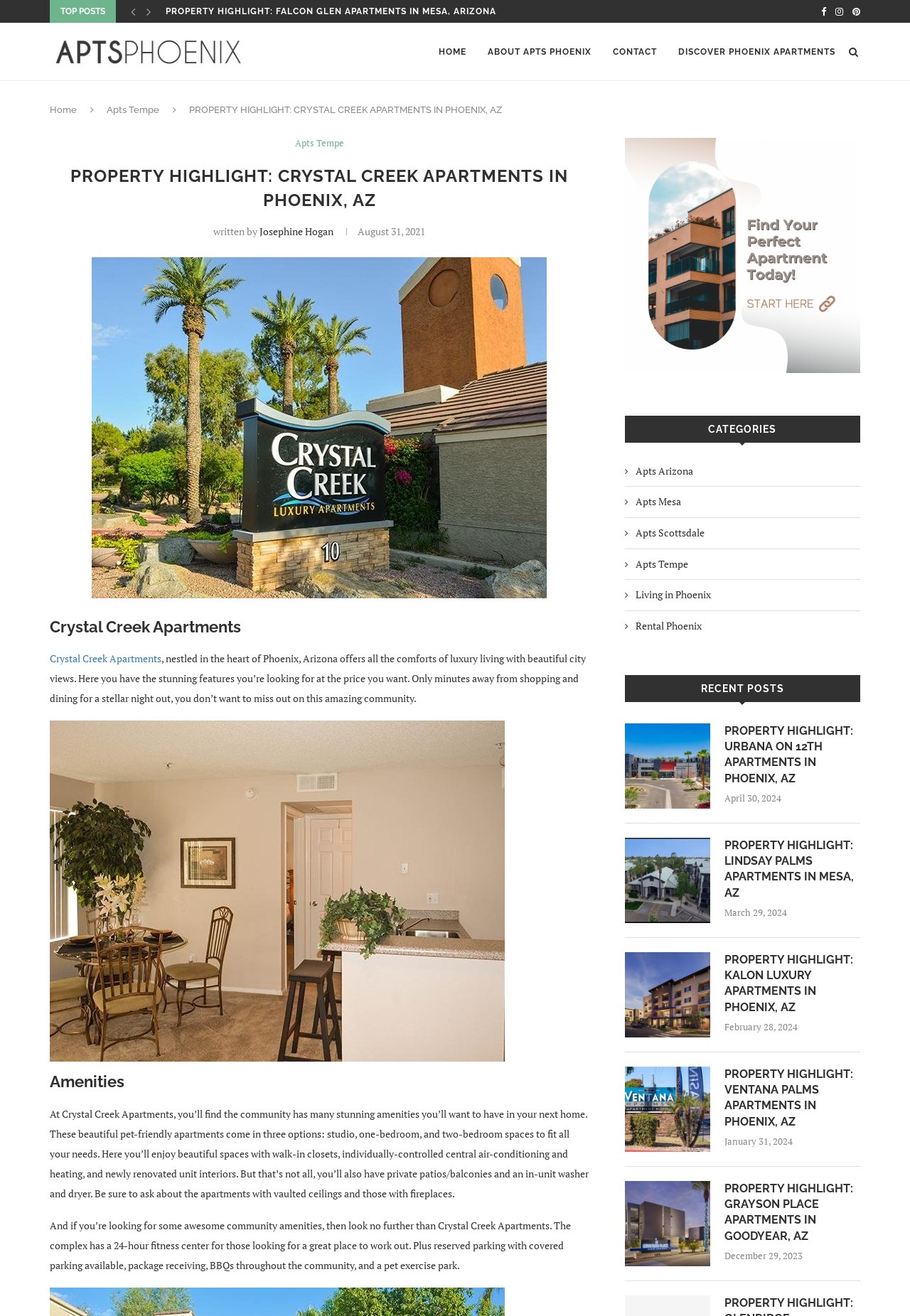Please find the bounding box coordinates of the element's region to be clicked to carry out this instruction: "View the 'CATEGORIES' section".

[0.686, 0.316, 0.945, 0.336]